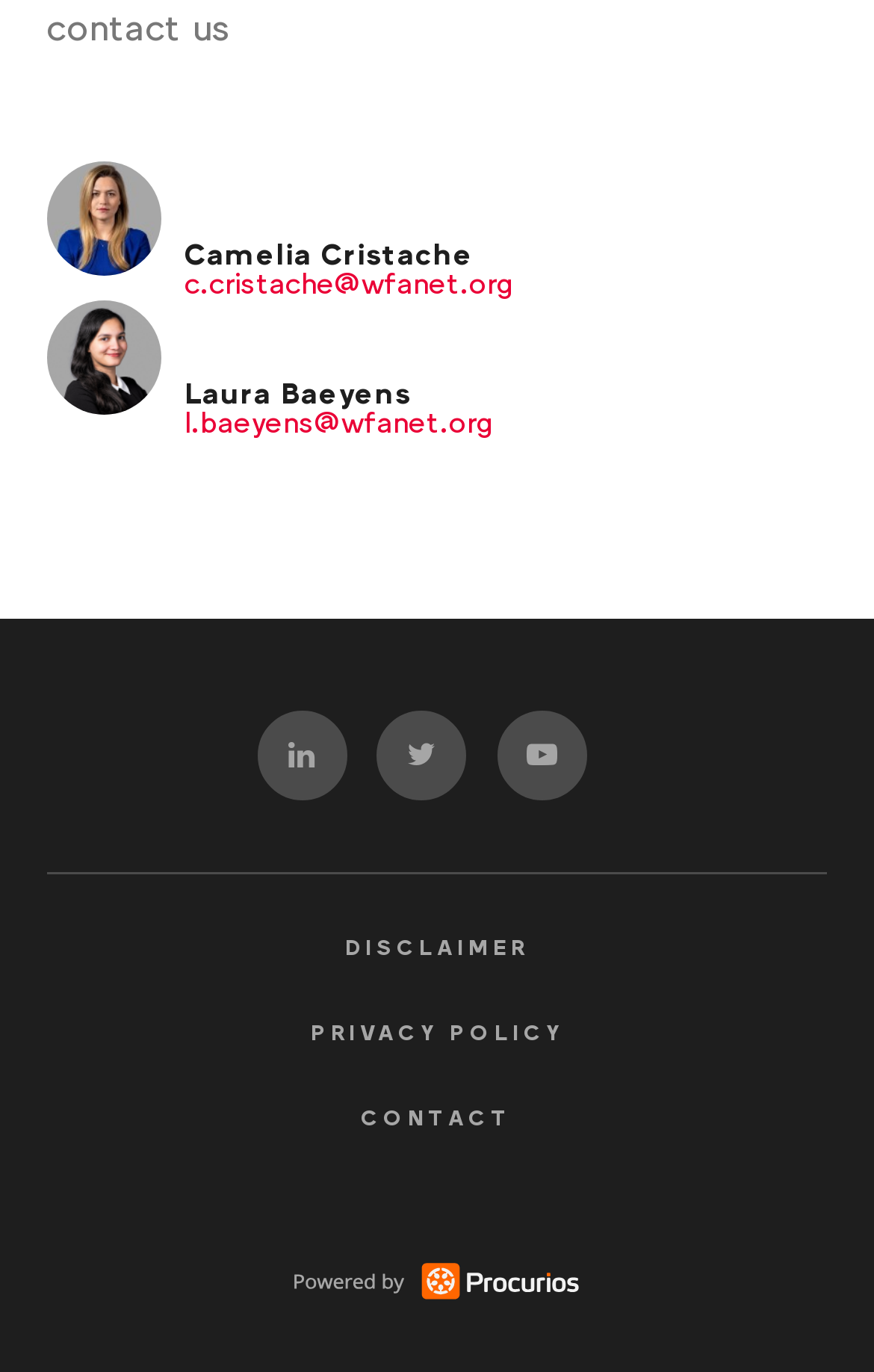Please specify the coordinates of the bounding box for the element that should be clicked to carry out this instruction: "View Camelia Cristache's profile". The coordinates must be four float numbers between 0 and 1, formatted as [left, top, right, bottom].

[0.053, 0.117, 0.185, 0.201]